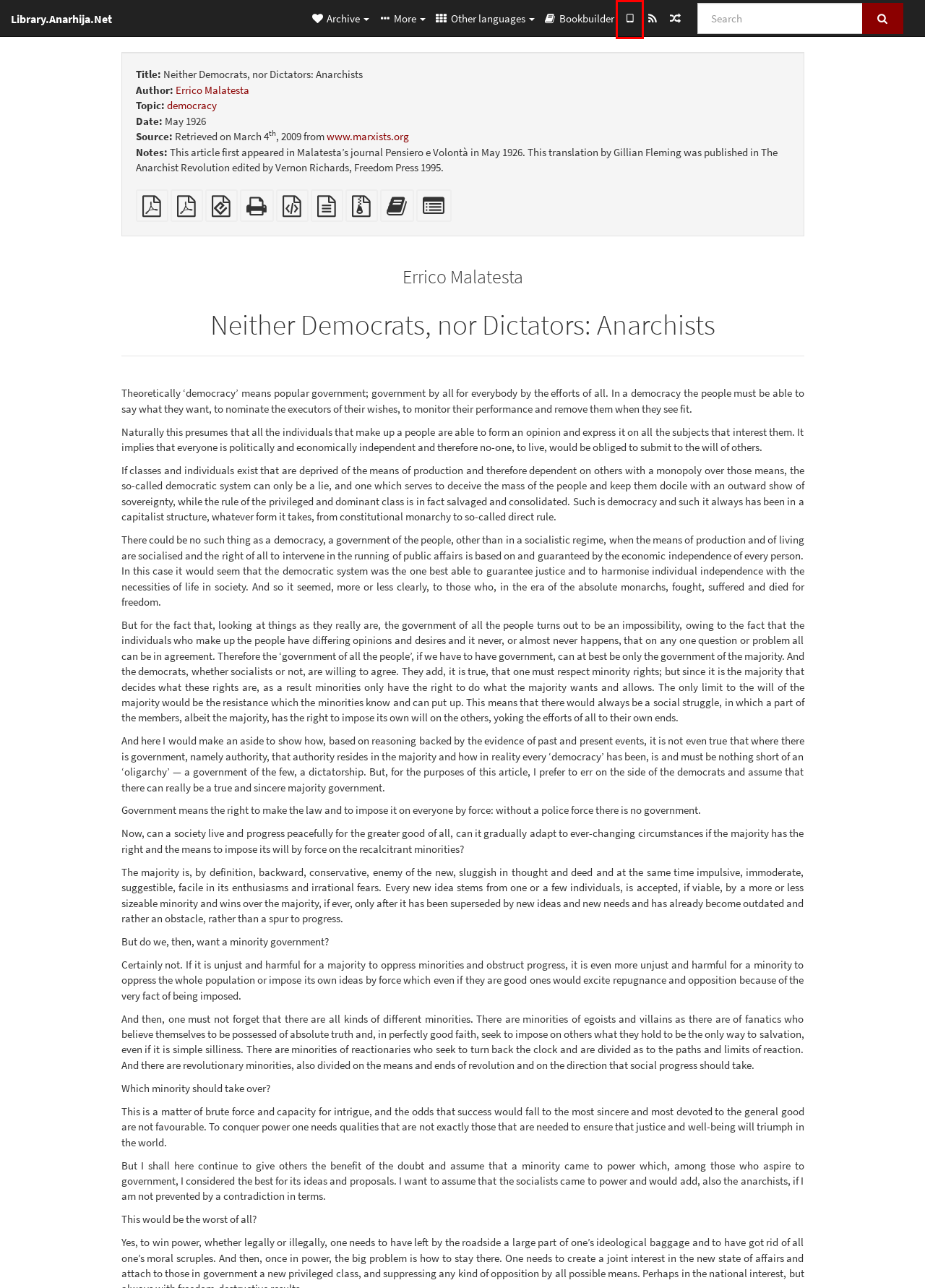Review the screenshot of a webpage that includes a red bounding box. Choose the webpage description that best matches the new webpage displayed after clicking the element within the bounding box. Here are the candidates:
A. Library.Anarhija.Net
B. Latest entries | Library.Anarhija.Net
C. Library.Anarhija.Net on mobile | Library.Anarhija.Net
D. The Union of Egoists | Library.Anarhija.Net
E. Authors | Library.Anarhija.Net
F. Errico Malatesta | Library.Anarhija.Net
G. Errico Malatesta: Neither Democrats, nor Dictators (1926)
H. Neither Democrats, nor Dictators: Anarchists

C